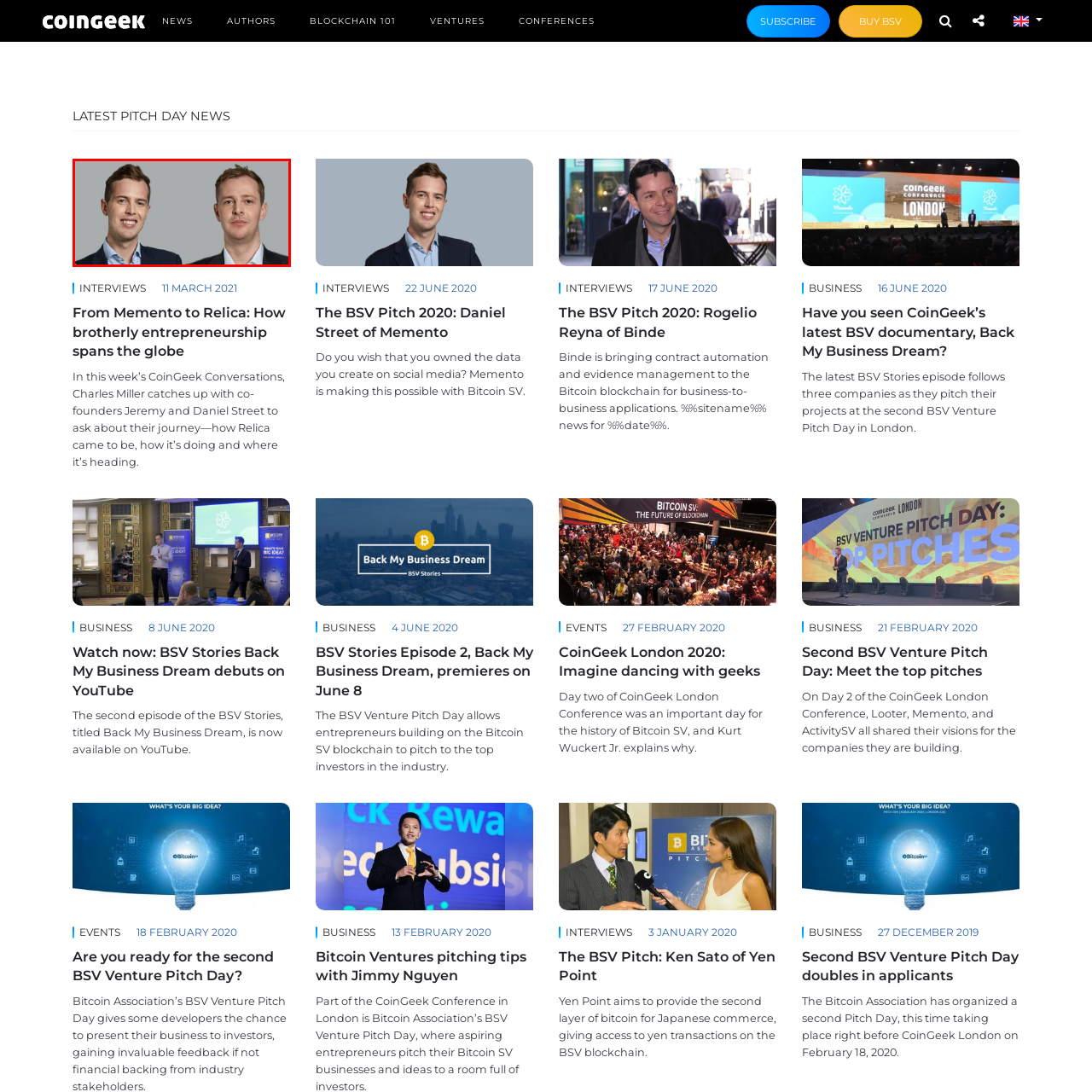What is the likely setting of the image?
Observe the section of the image outlined in red and answer concisely with a single word or phrase.

business or conference setting